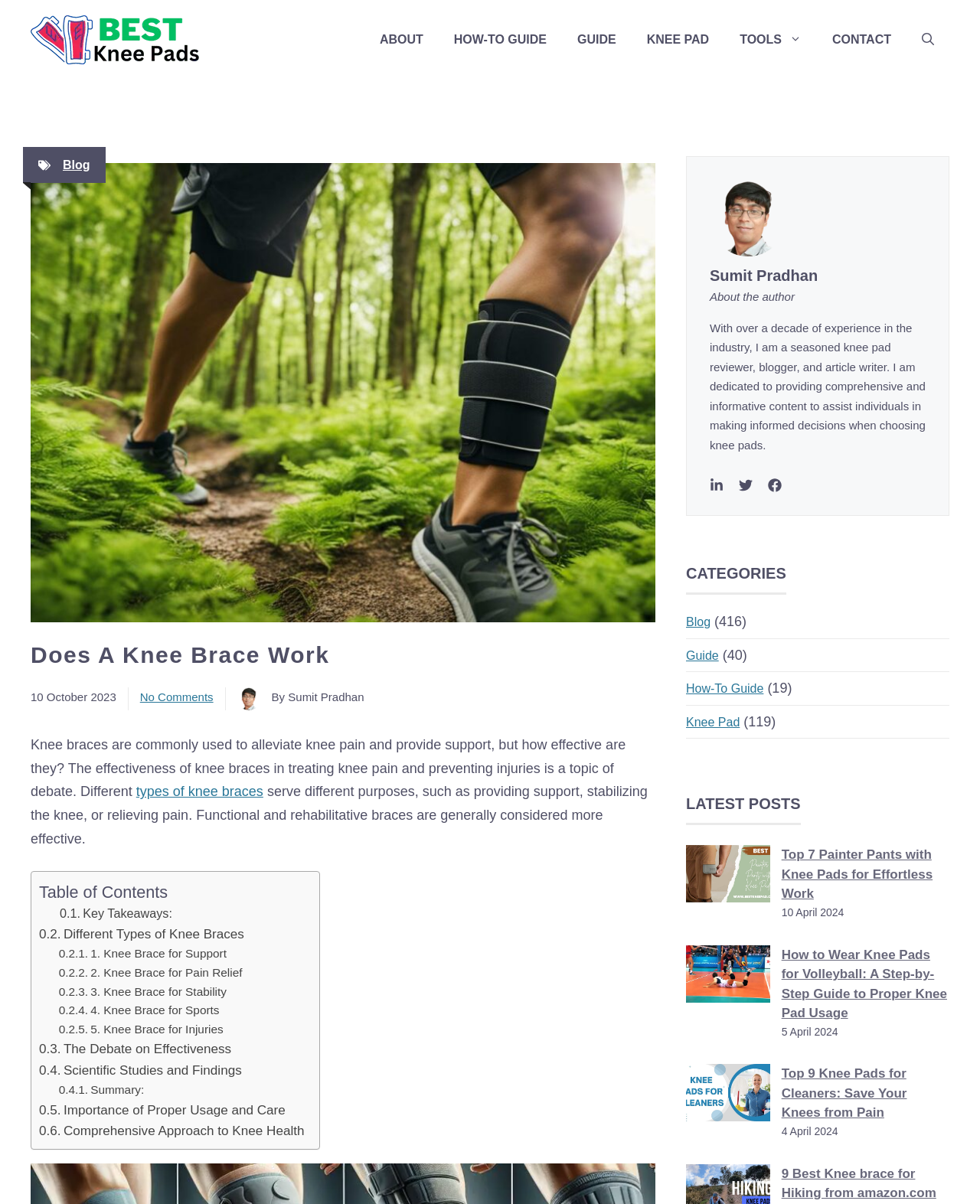Can you find the bounding box coordinates for the UI element given this description: "Key Takeaways:"? Provide the coordinates as four float numbers between 0 and 1: [left, top, right, bottom].

[0.061, 0.751, 0.176, 0.767]